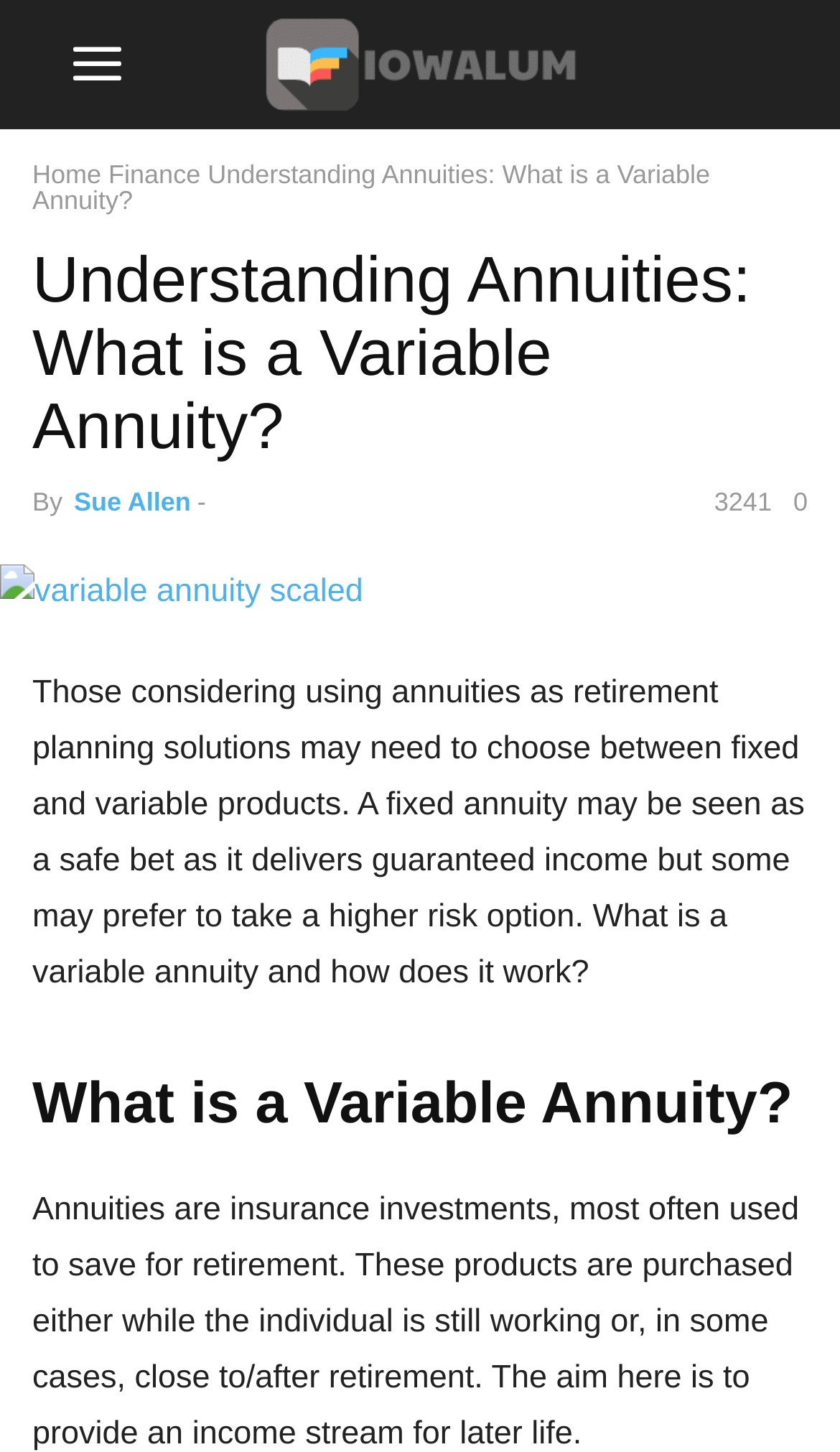Using a single word or phrase, answer the following question: 
What is the purpose of annuities?

To provide an income stream for later life